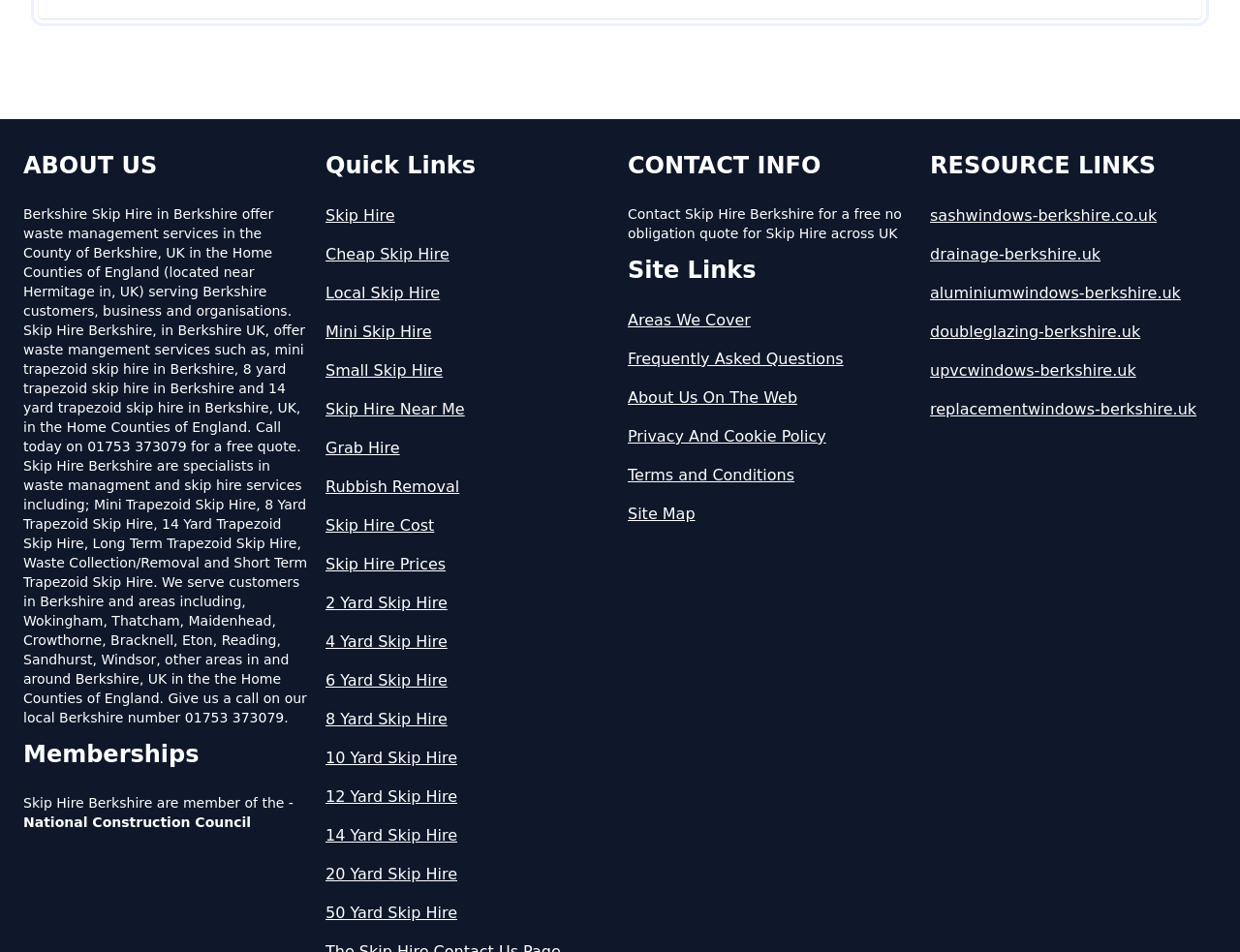What is the phone number to contact Skip Hire Berkshire?
Based on the image content, provide your answer in one word or a short phrase.

01753 373079